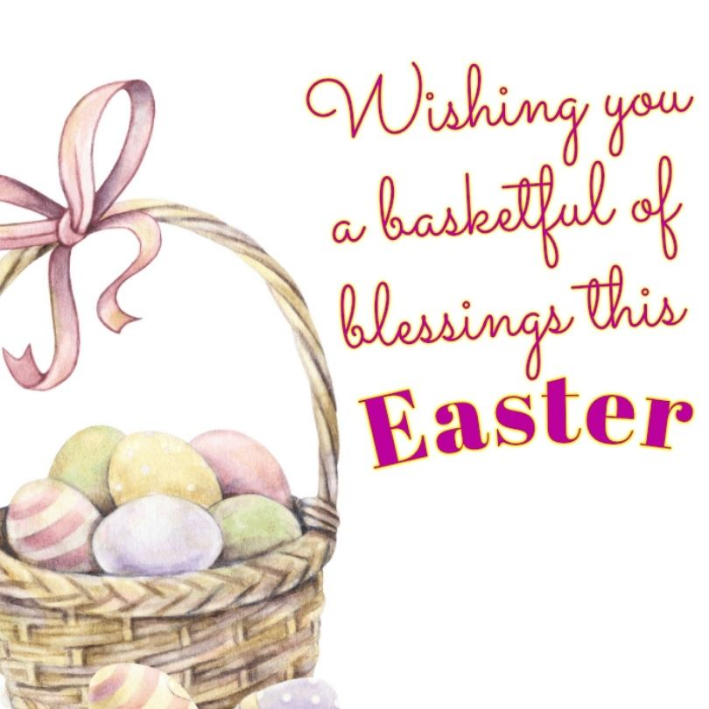What colors are the Easter eggs? Look at the image and give a one-word or short phrase answer.

Pastel hues